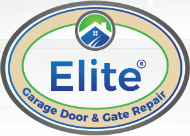Give a complete and detailed account of the image.

The image showcases the logo of "Elite Garage Door & Gate Repair," prominently featured in an oval design. The logo includes the word "Elite" in bold, blue letters, with a green outline that conveys a sense of professionalism and reliability. Above the text, there's a stylized graphic of a house with a roof, depicted in green and blue, symbolizing quality home services. The overall design is modern and clean, reflecting the company's commitment to providing top-notch garage door and gate repair services.